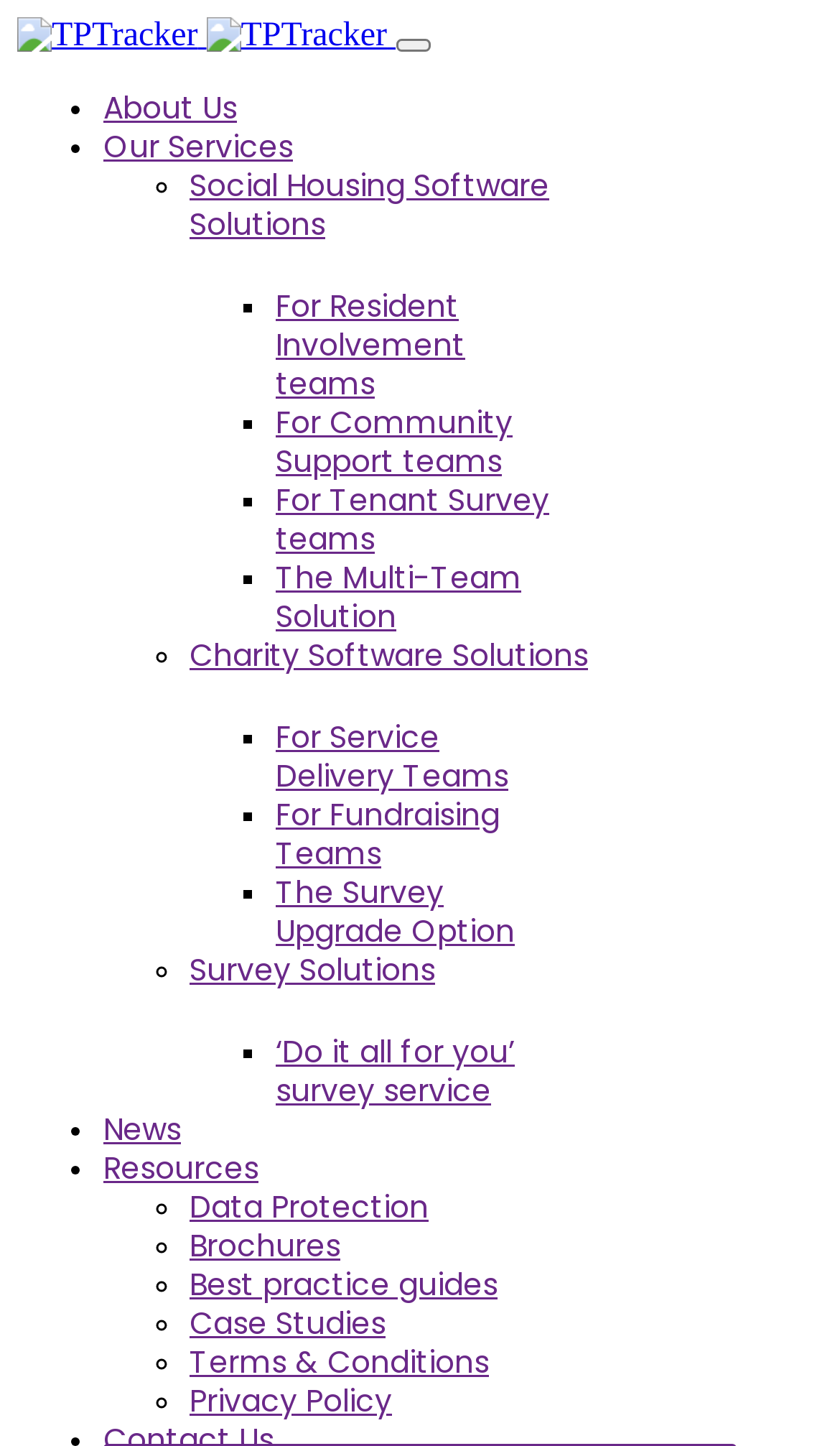Identify the bounding box coordinates of the area you need to click to perform the following instruction: "View The Multi-Team Solution".

[0.328, 0.385, 0.621, 0.441]